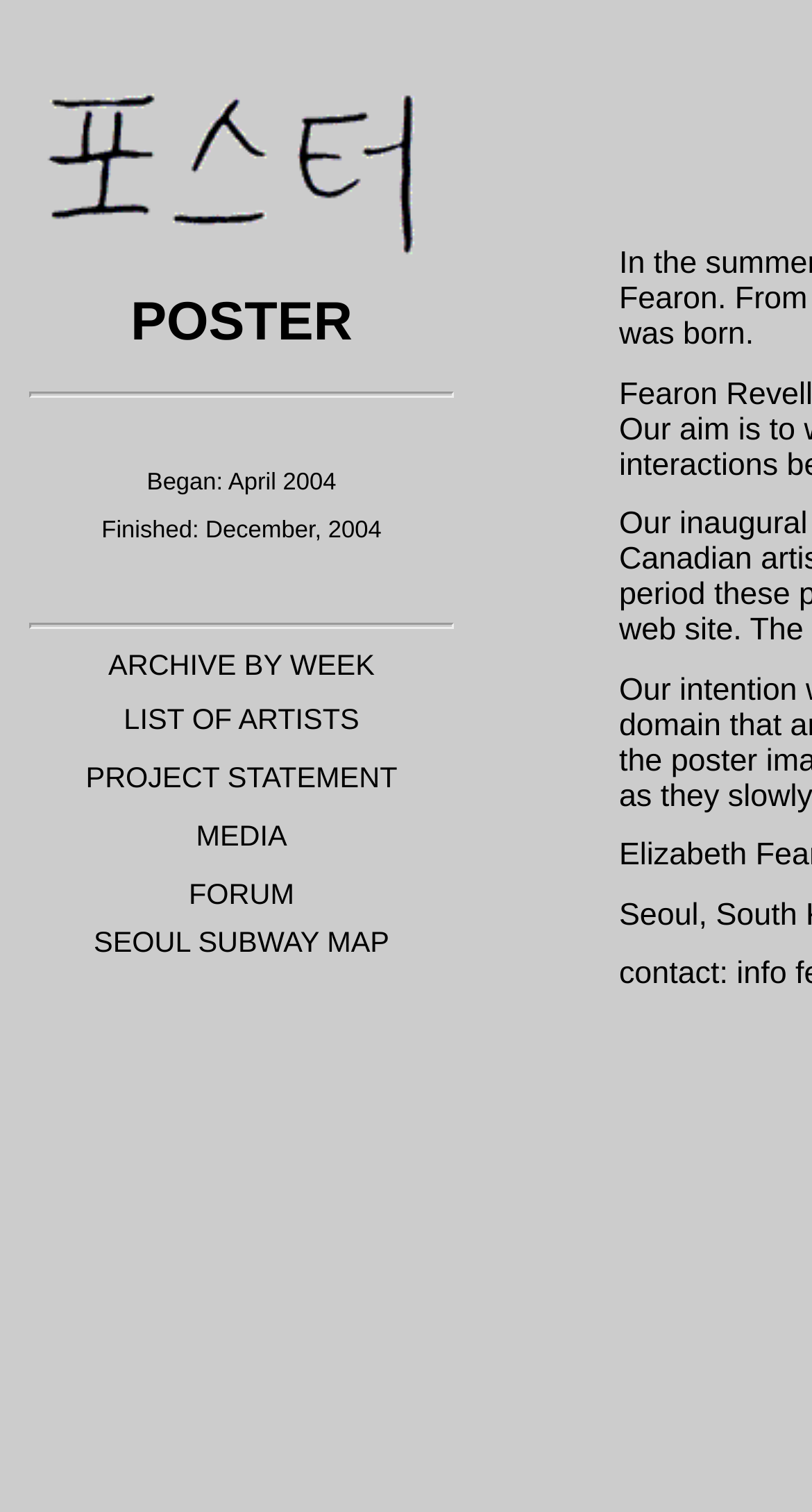Please give a concise answer to this question using a single word or phrase: 
How many table rows are there?

7